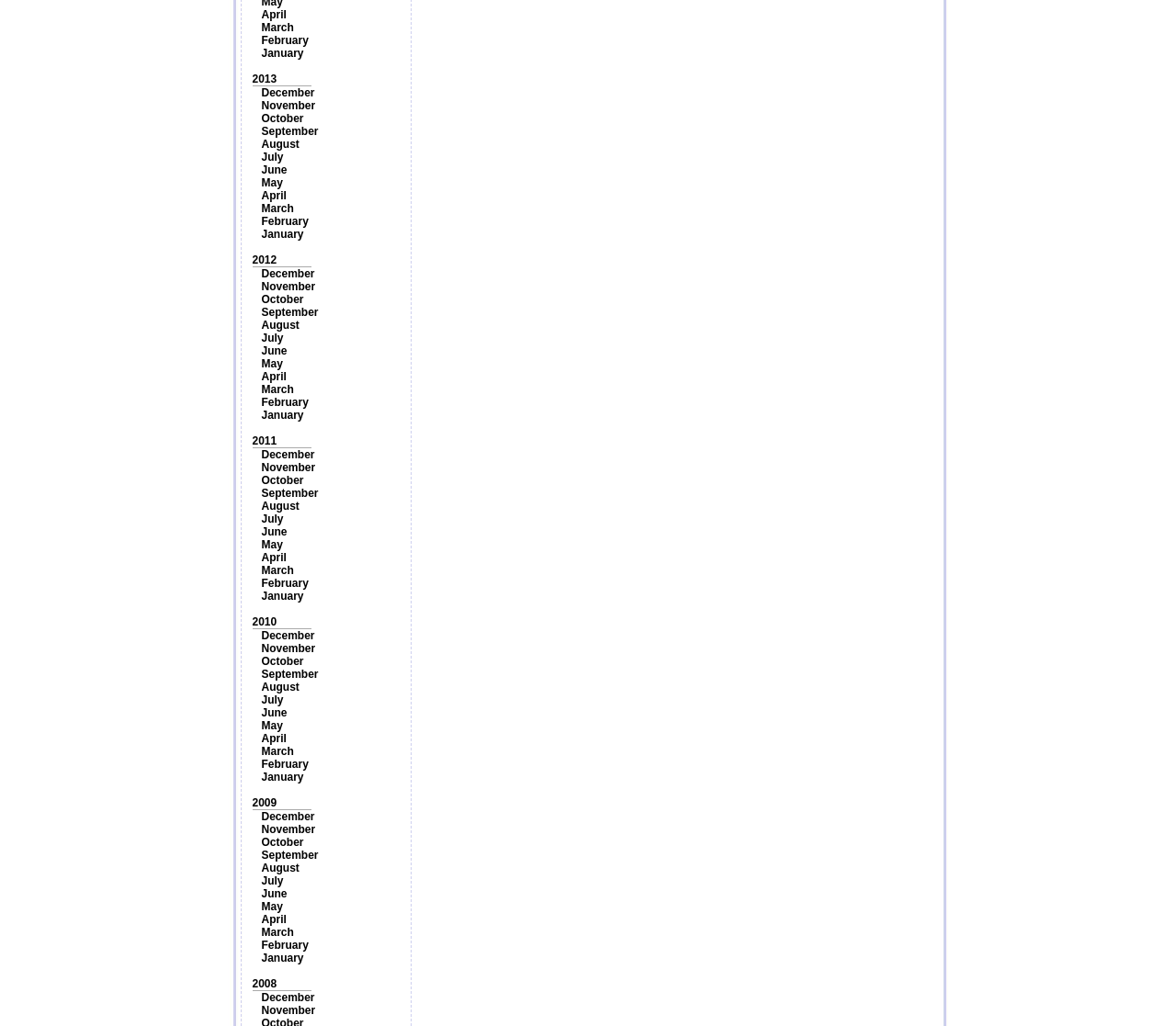Based on the element description, predict the bounding box coordinates (top-left x, top-left y, bottom-right x, bottom-right y) for the UI element in the screenshot: About Me

None